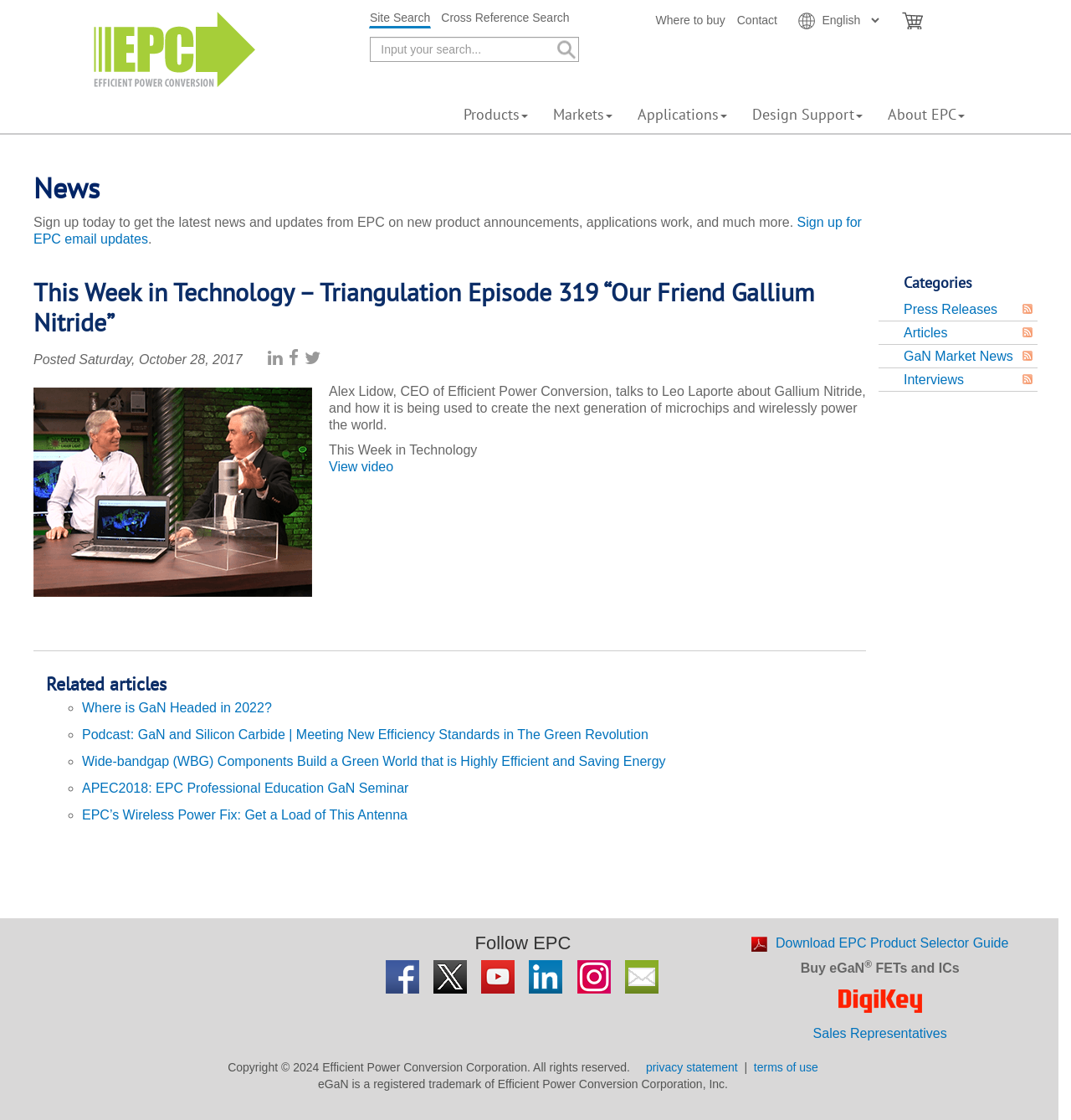Specify the bounding box coordinates of the element's area that should be clicked to execute the given instruction: "Search for products". The coordinates should be four float numbers between 0 and 1, i.e., [left, top, right, bottom].

[0.346, 0.033, 0.541, 0.055]